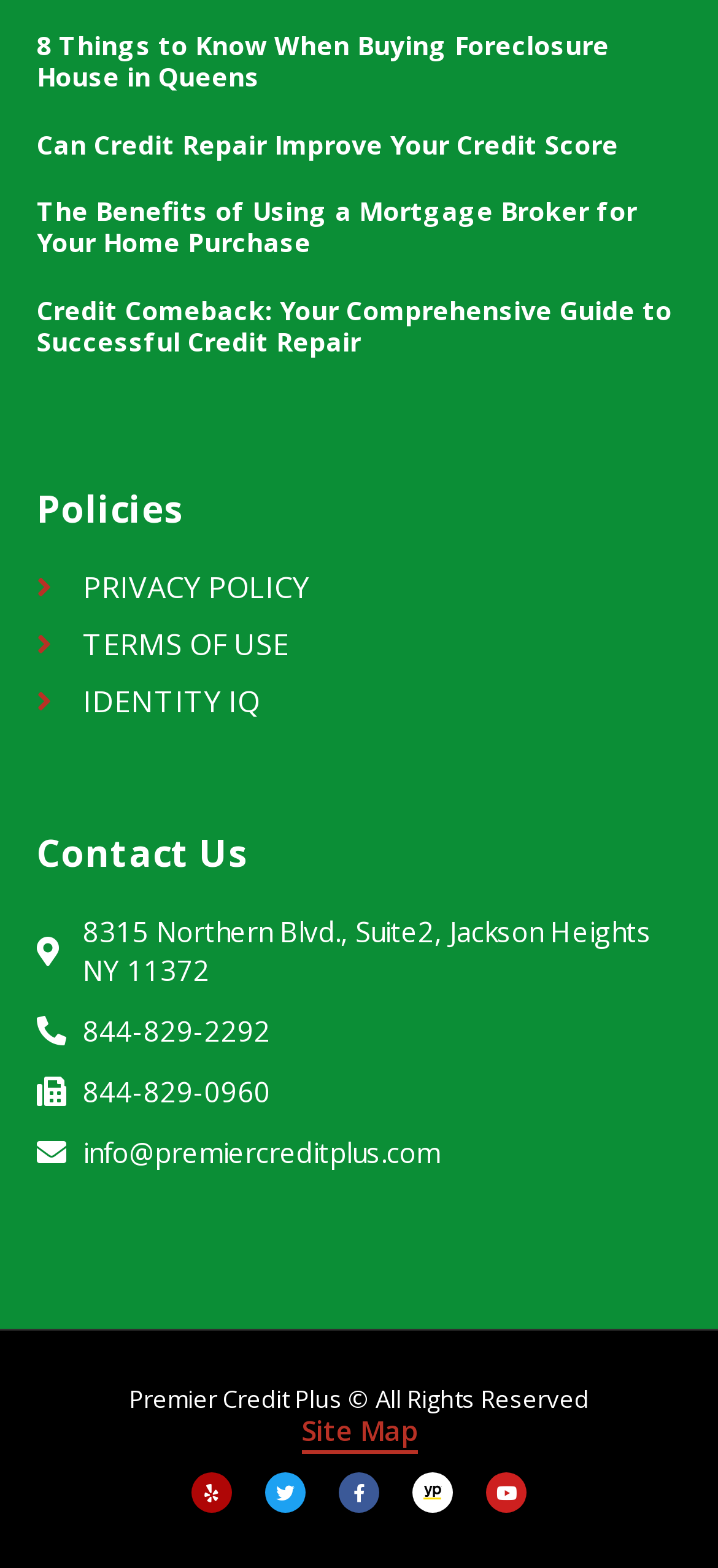Locate the bounding box coordinates of the segment that needs to be clicked to meet this instruction: "Check the Facebook page".

[0.472, 0.939, 0.528, 0.965]